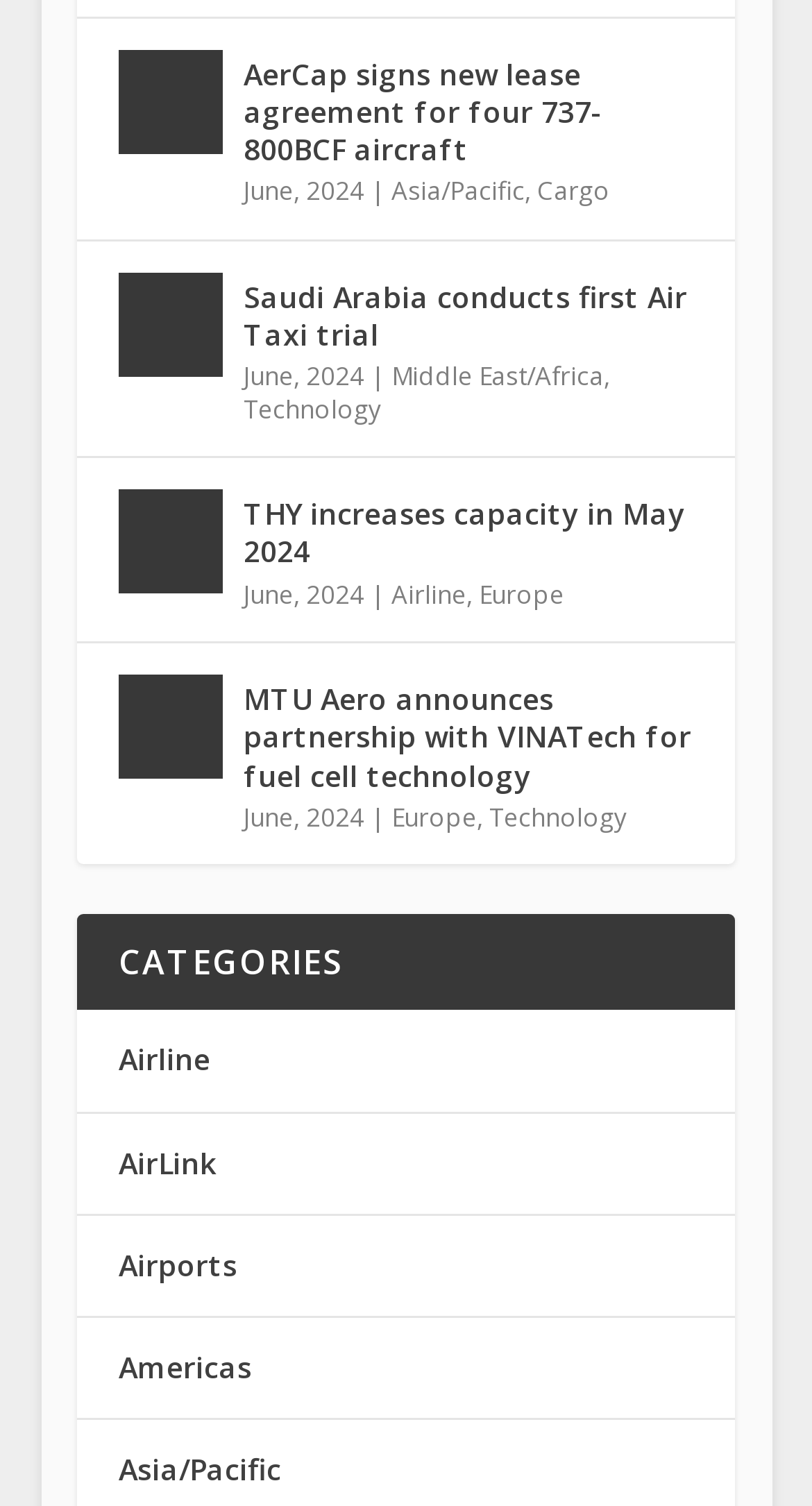Given the element description: "Natalie", predict the bounding box coordinates of the UI element it refers to, using four float numbers between 0 and 1, i.e., [left, top, right, bottom].

None